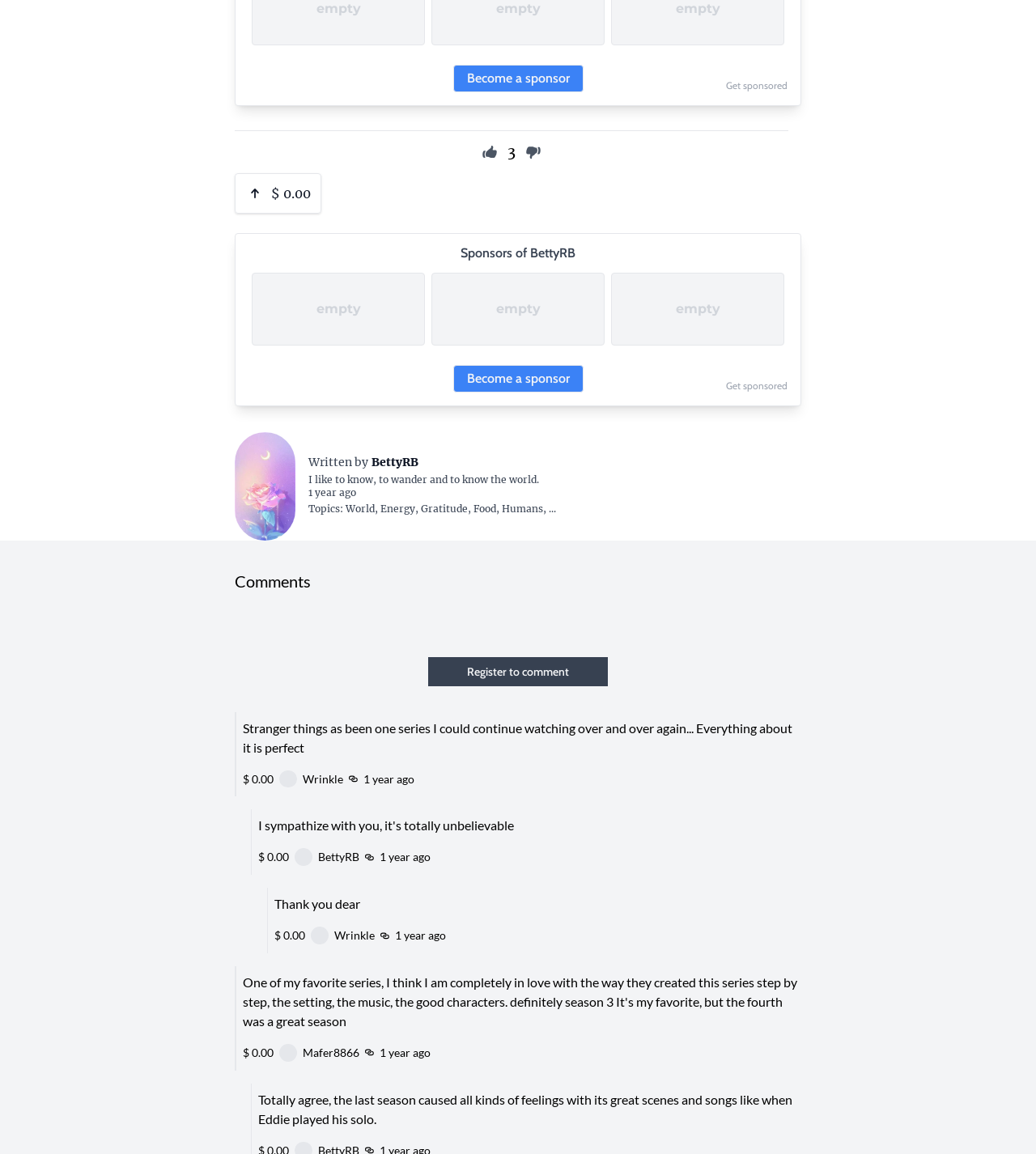Please identify the coordinates of the bounding box that should be clicked to fulfill this instruction: "Click the 'Get sponsored' link".

[0.701, 0.069, 0.76, 0.079]